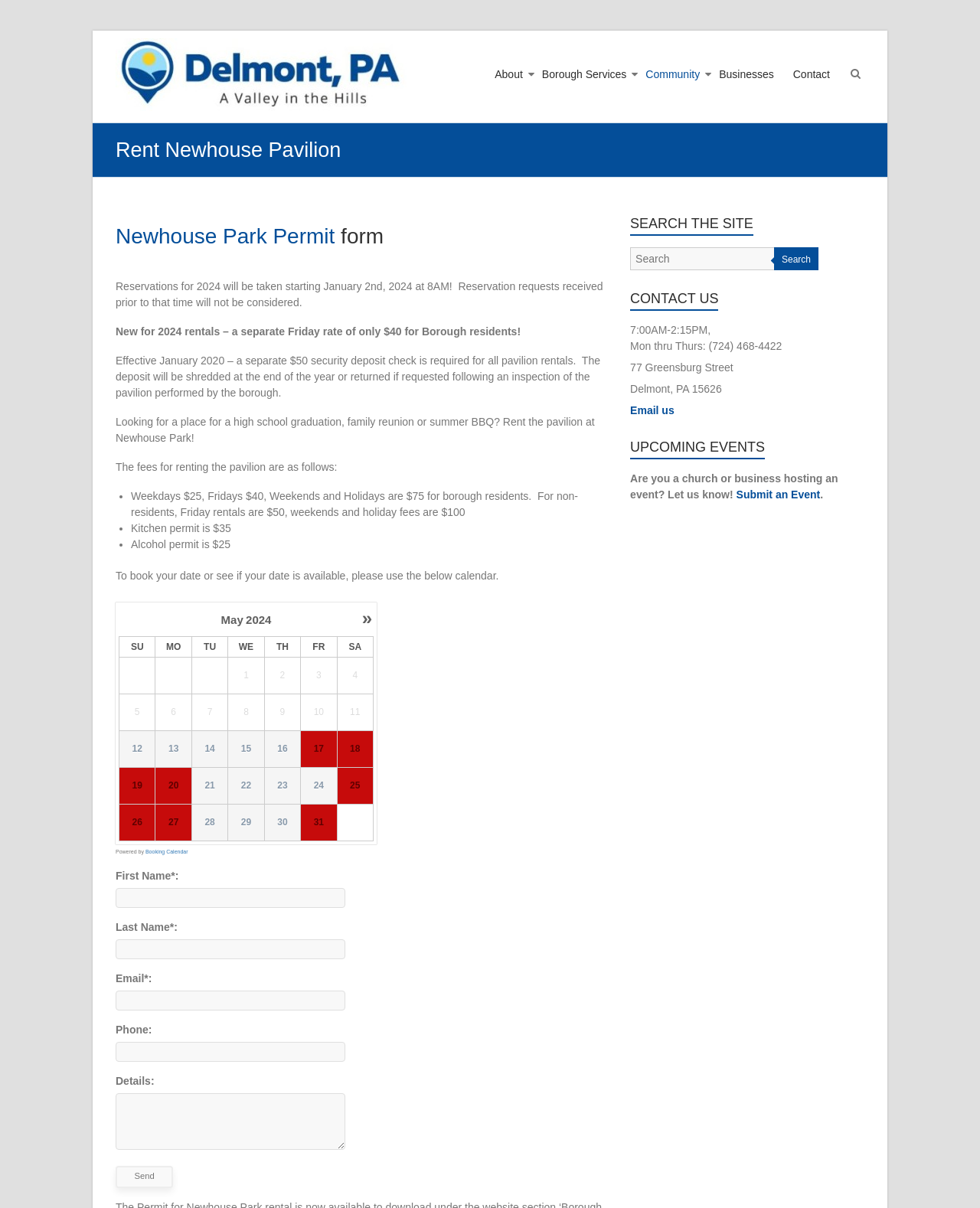Identify the main heading of the webpage and provide its text content.

Rent Newhouse Pavilion